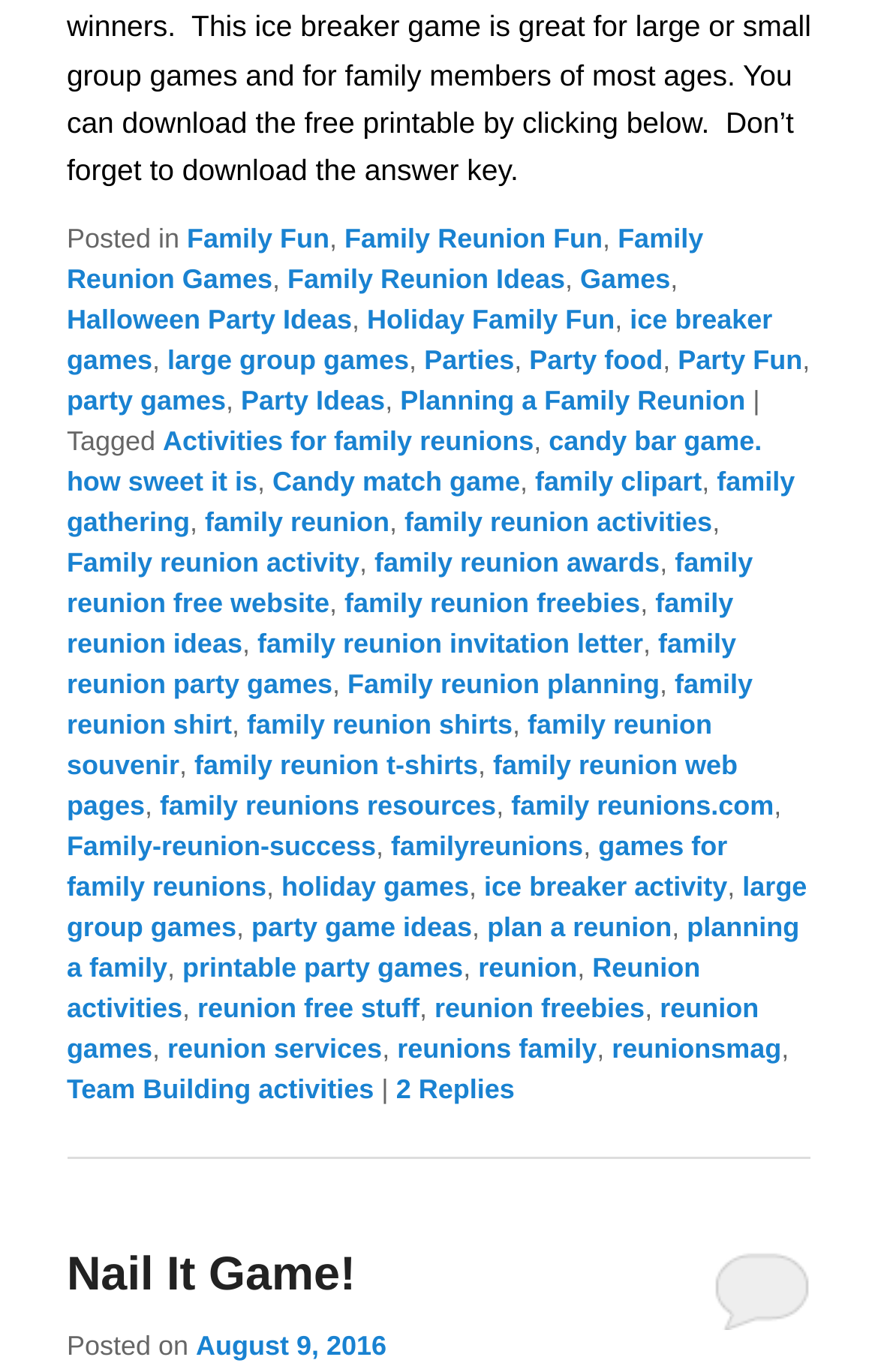Look at the image and give a detailed response to the following question: Is there a 'Tagged' section in the footer?

The footer section contains a 'Tagged' section, which is indicated by the text 'Tagged' followed by a vertical bar '|', suggesting that the webpage is using tags or keywords to categorize its content.